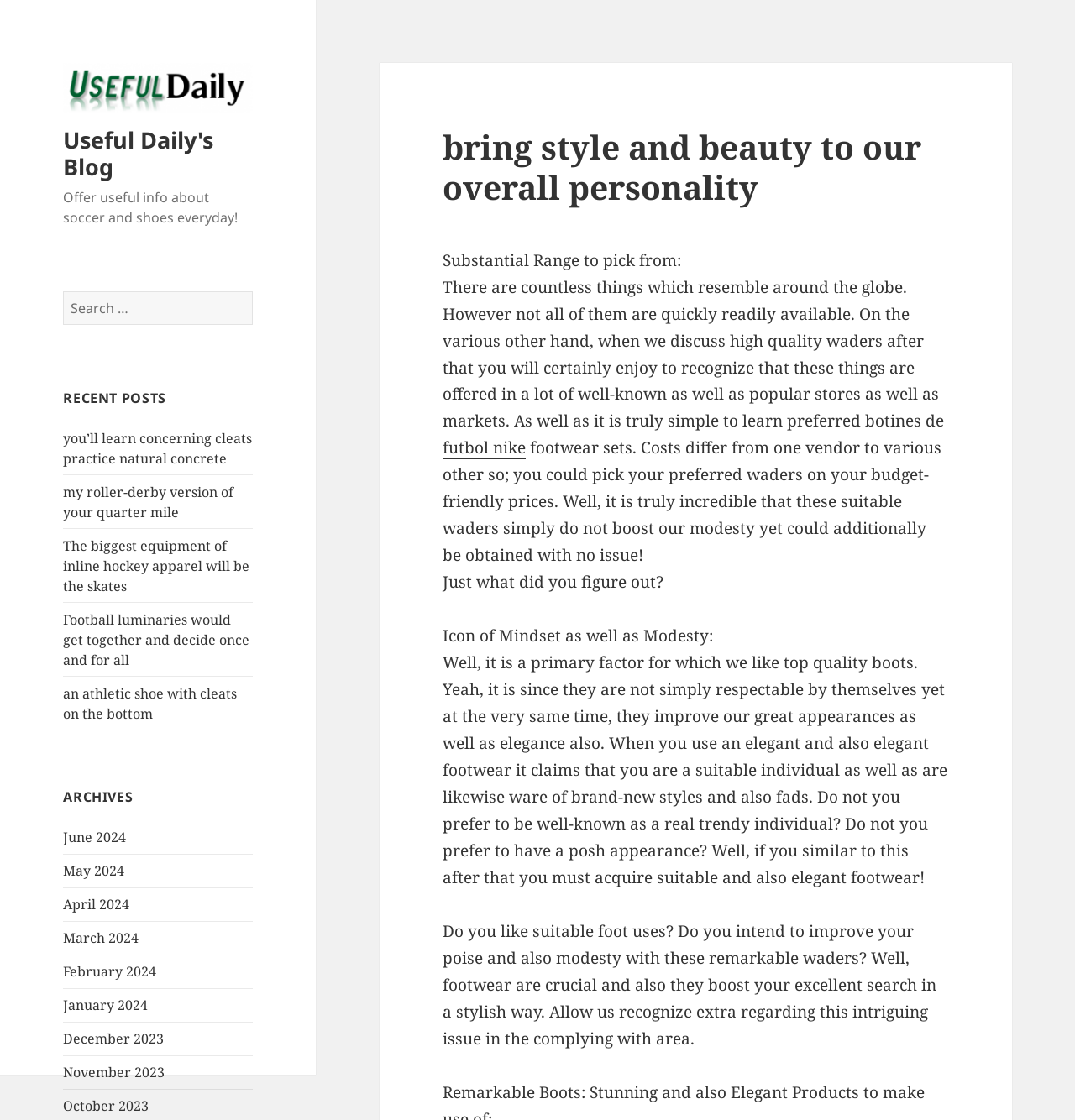Find the bounding box coordinates for the area that must be clicked to perform this action: "Click on the link about an athletic shoe with cleats".

[0.059, 0.611, 0.221, 0.645]